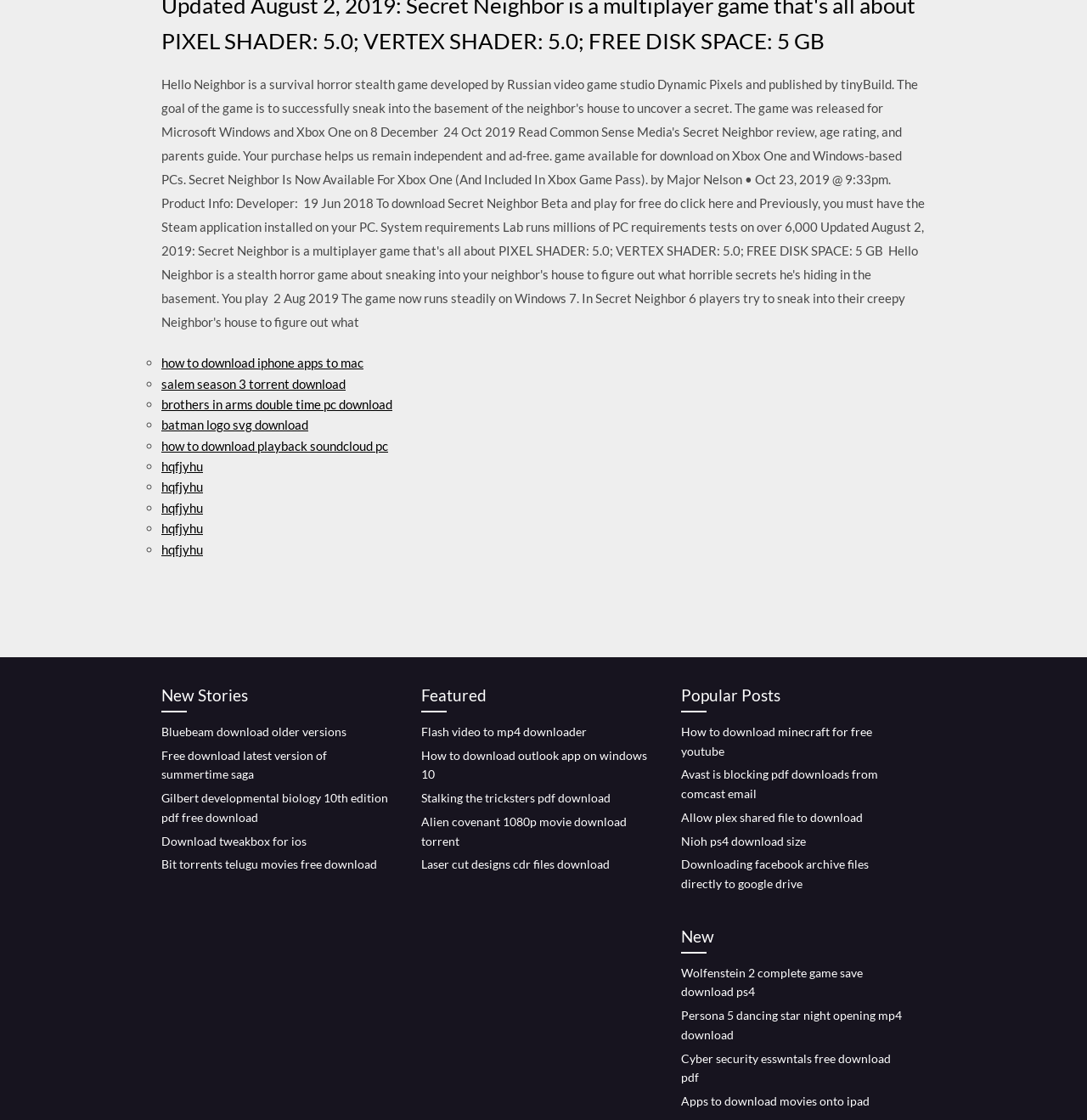How many links are there under the 'Featured' category?
Refer to the image and answer the question using a single word or phrase.

5